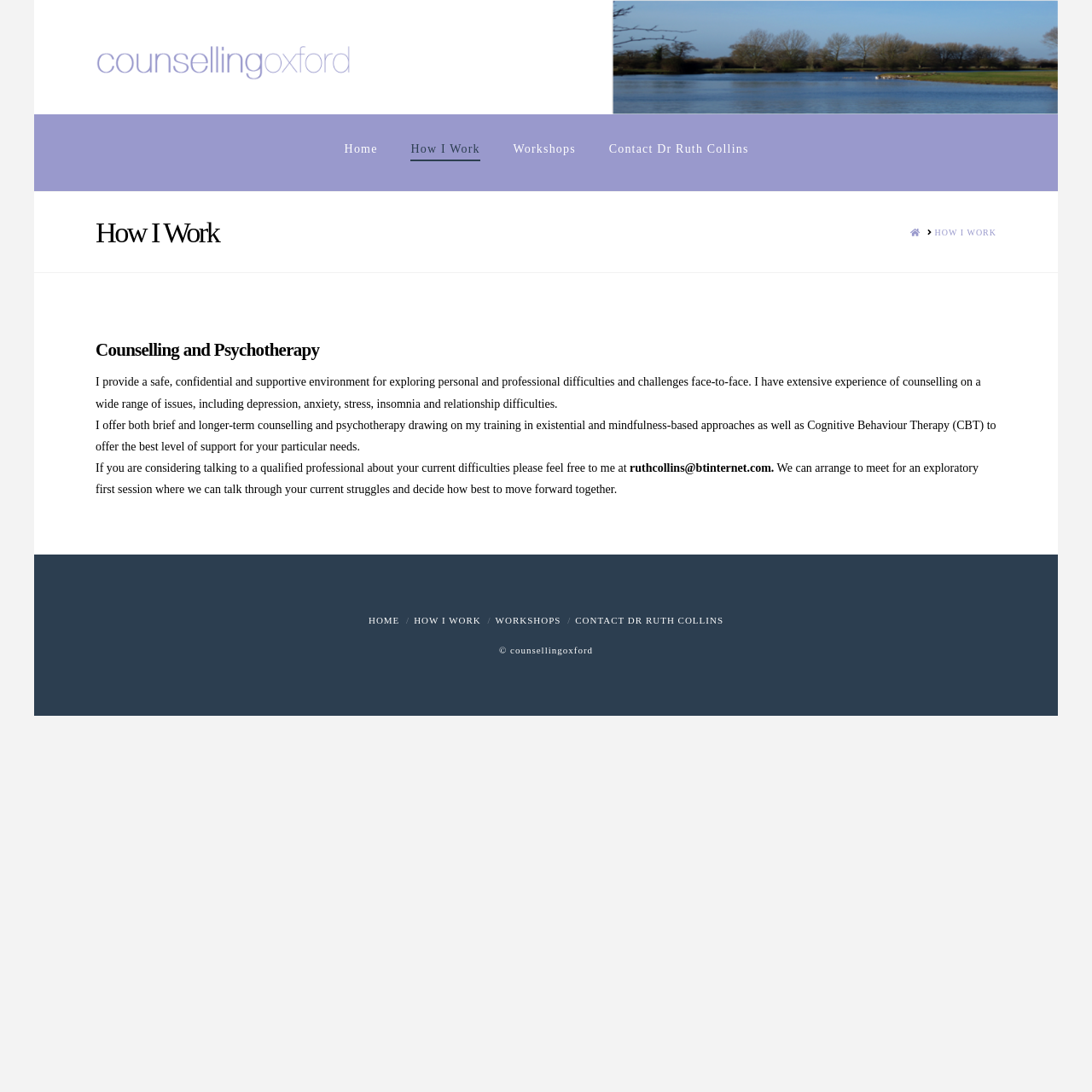Specify the bounding box coordinates of the element's area that should be clicked to execute the given instruction: "Go to the Home page". The coordinates should be four float numbers between 0 and 1, i.e., [left, top, right, bottom].

[0.3, 0.105, 0.36, 0.175]